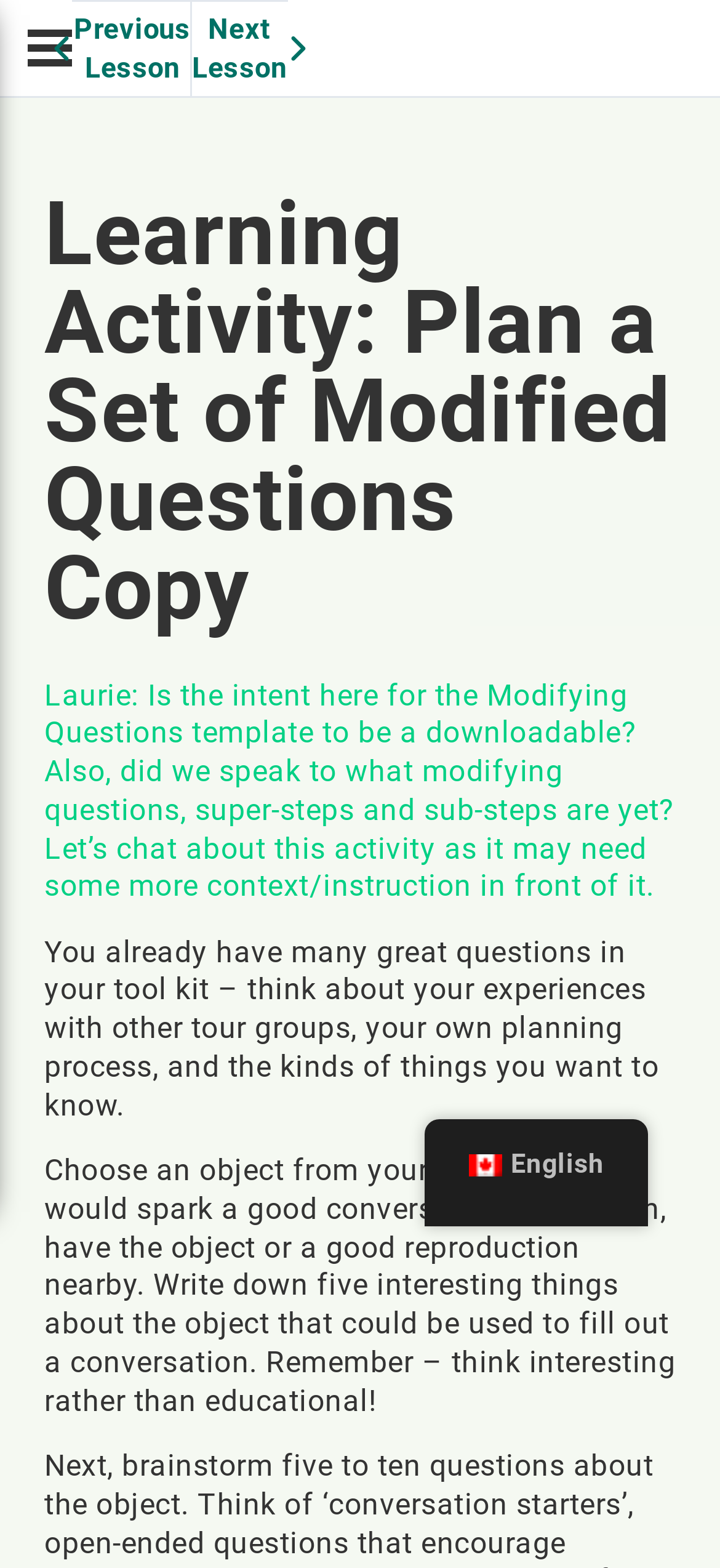Extract the text of the main heading from the webpage.

Learning Activity: Plan a Set of Modified Questions Copy